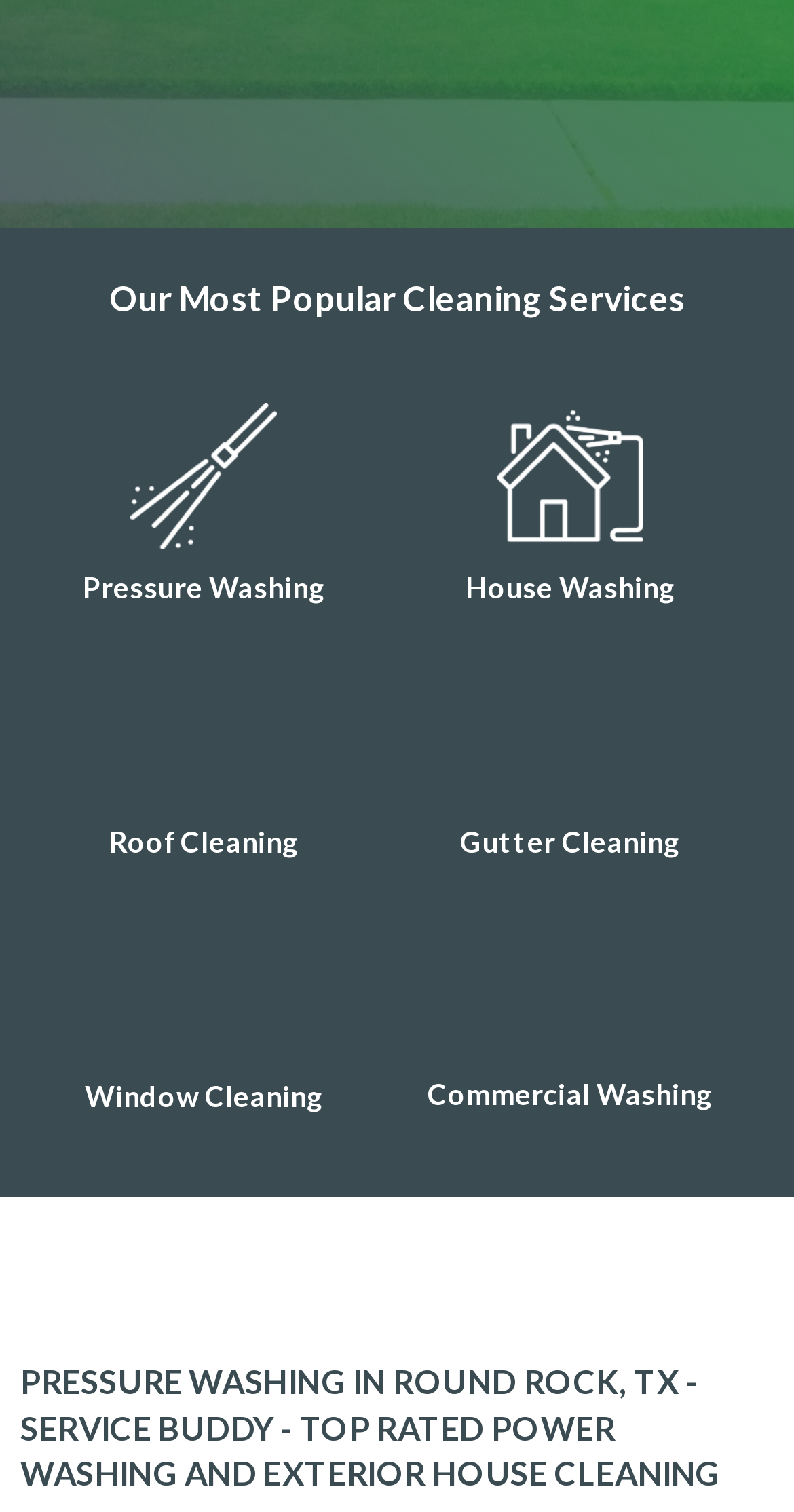Can you look at the image and give a comprehensive answer to the question:
What is the main service offered?

Based on the webpage, I can see multiple services listed, including Pressure Washing, House Washing, Roof Cleaning, Gutter Cleaning, Window Cleaning, and Commercial Washing. These services are all related to cleaning, so I infer that the main service offered is cleaning services.